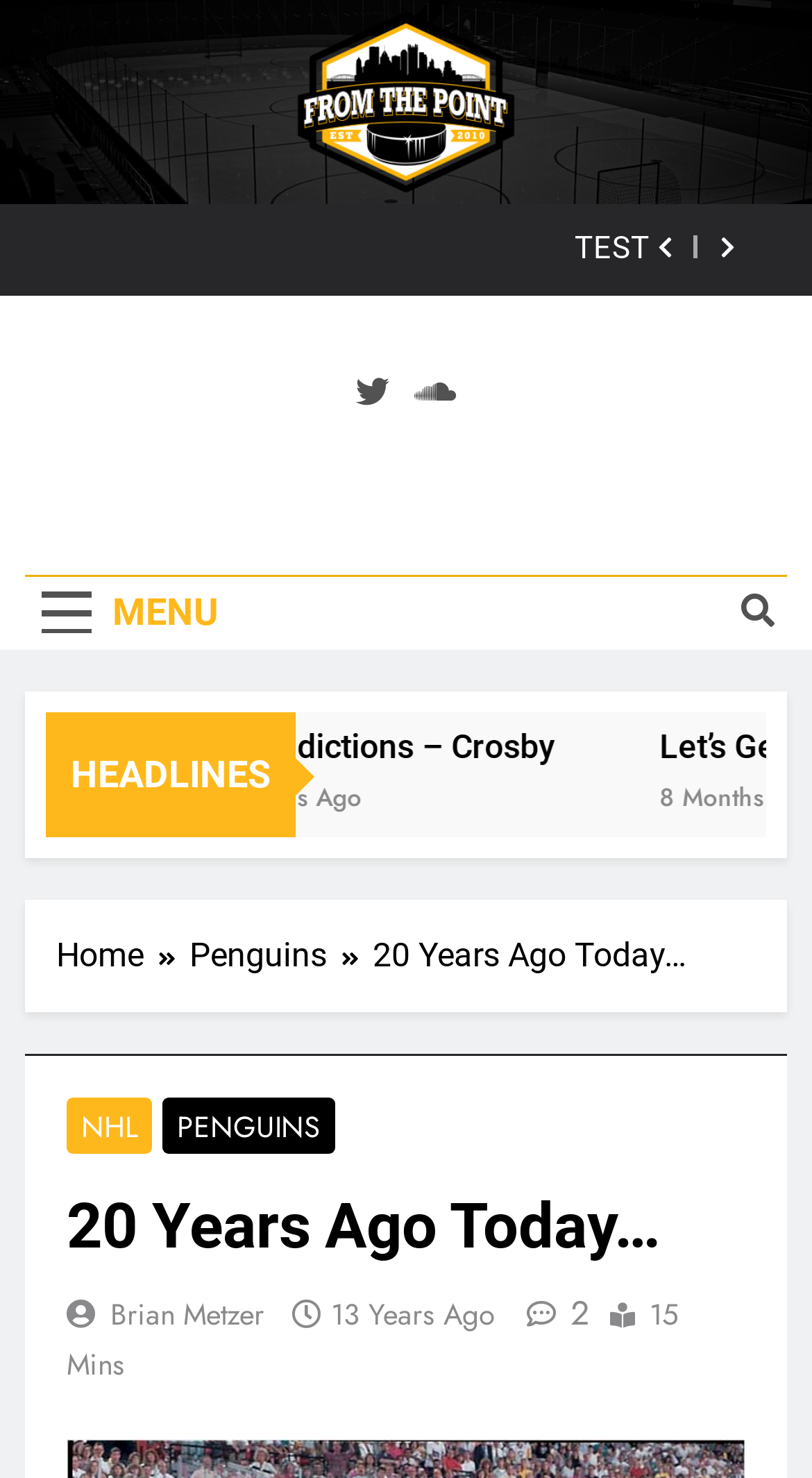What is the author of the article '20 Years Ago Today…'?
Provide a short answer using one word or a brief phrase based on the image.

Brian Metzer